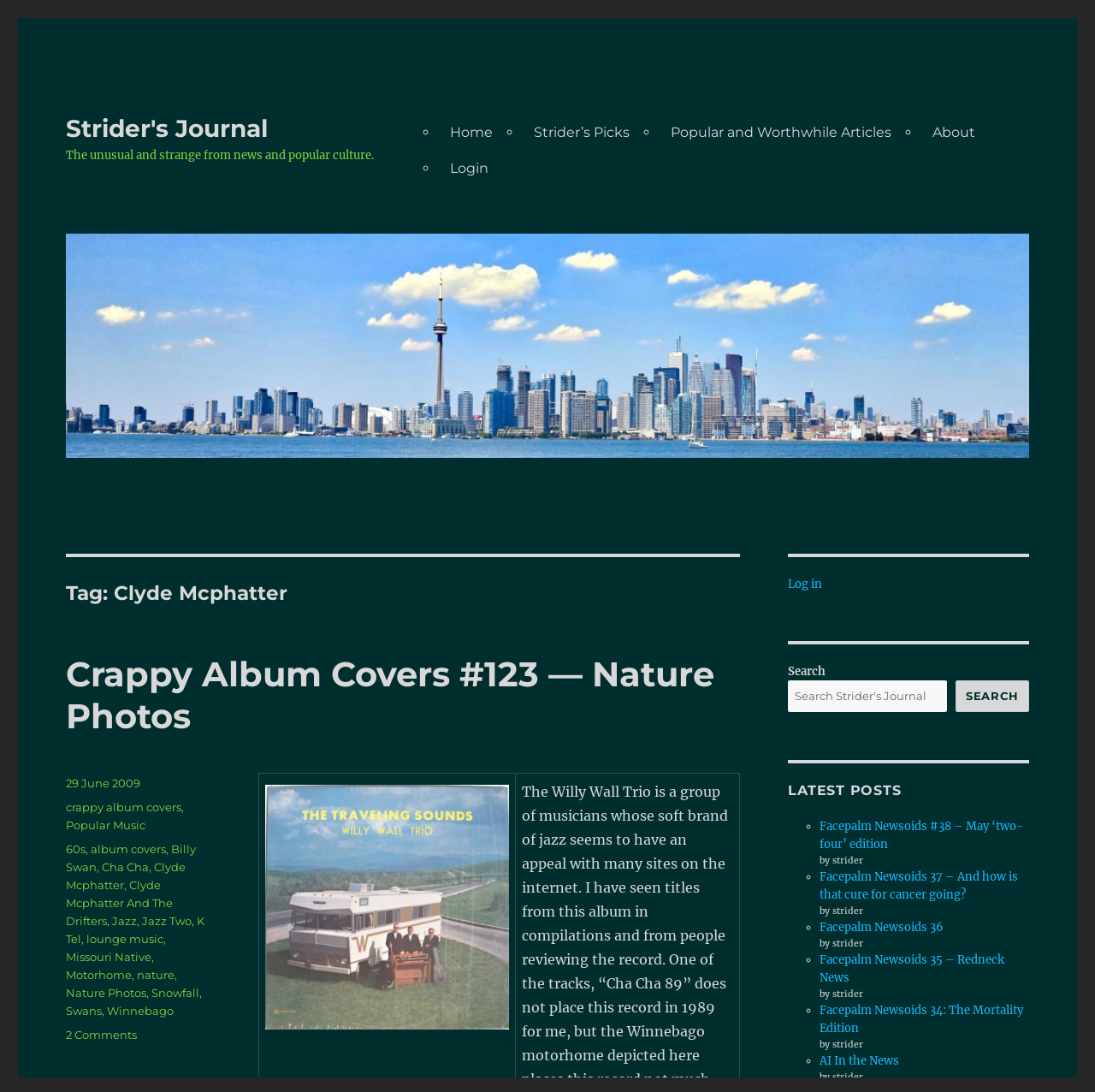Could you specify the bounding box coordinates for the clickable section to complete the following instruction: "Log in to the website"?

[0.72, 0.528, 0.751, 0.541]